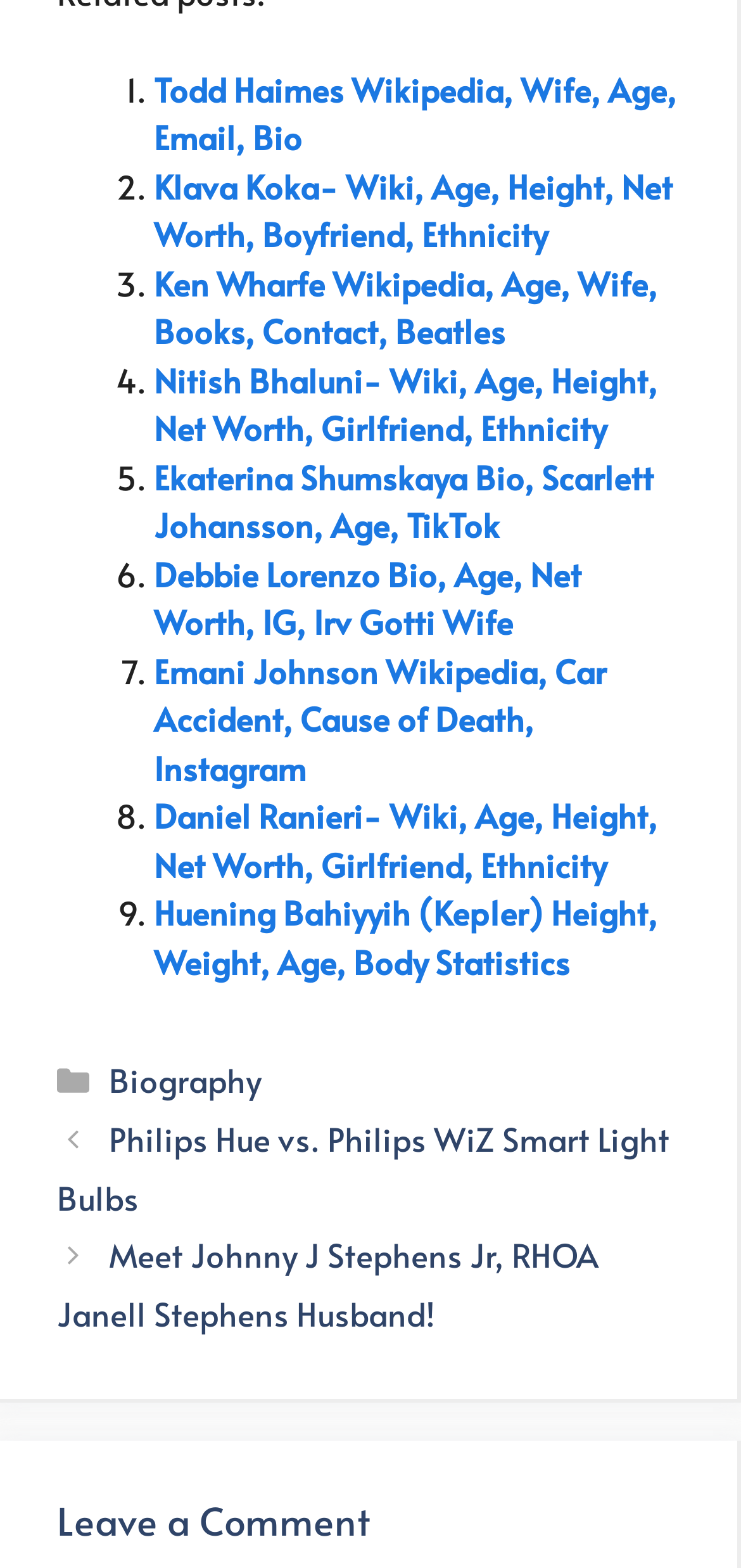Please identify the bounding box coordinates of where to click in order to follow the instruction: "Leave a comment".

[0.077, 0.955, 0.918, 0.987]